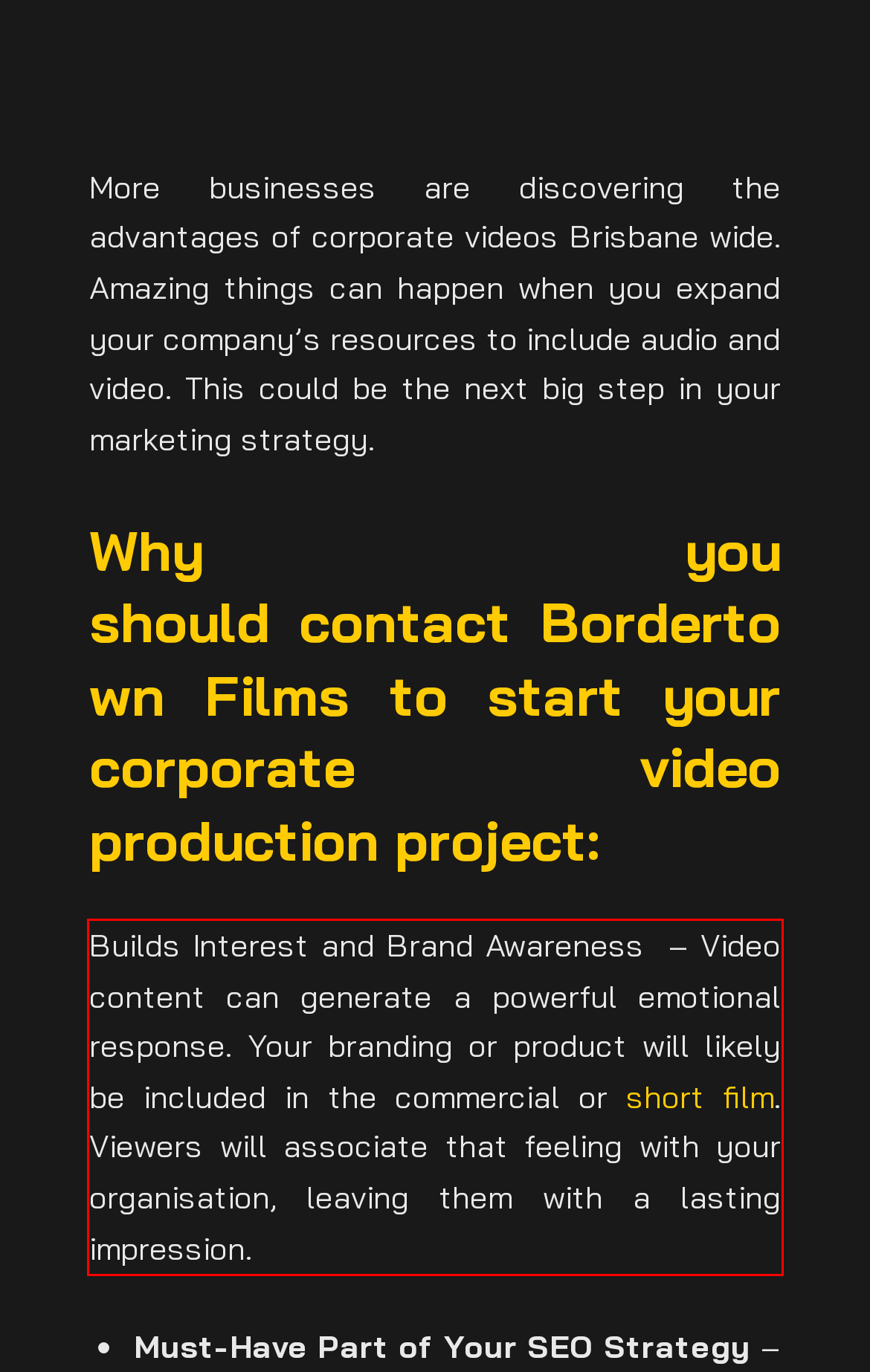View the screenshot of the webpage and identify the UI element surrounded by a red bounding box. Extract the text contained within this red bounding box.

Builds Interest and Brand Awareness – Video content can generate a powerful emotional response. Your branding or product will likely be included in the commercial or short film. Viewers will associate that feeling with your organisation, leaving them with a lasting impression.